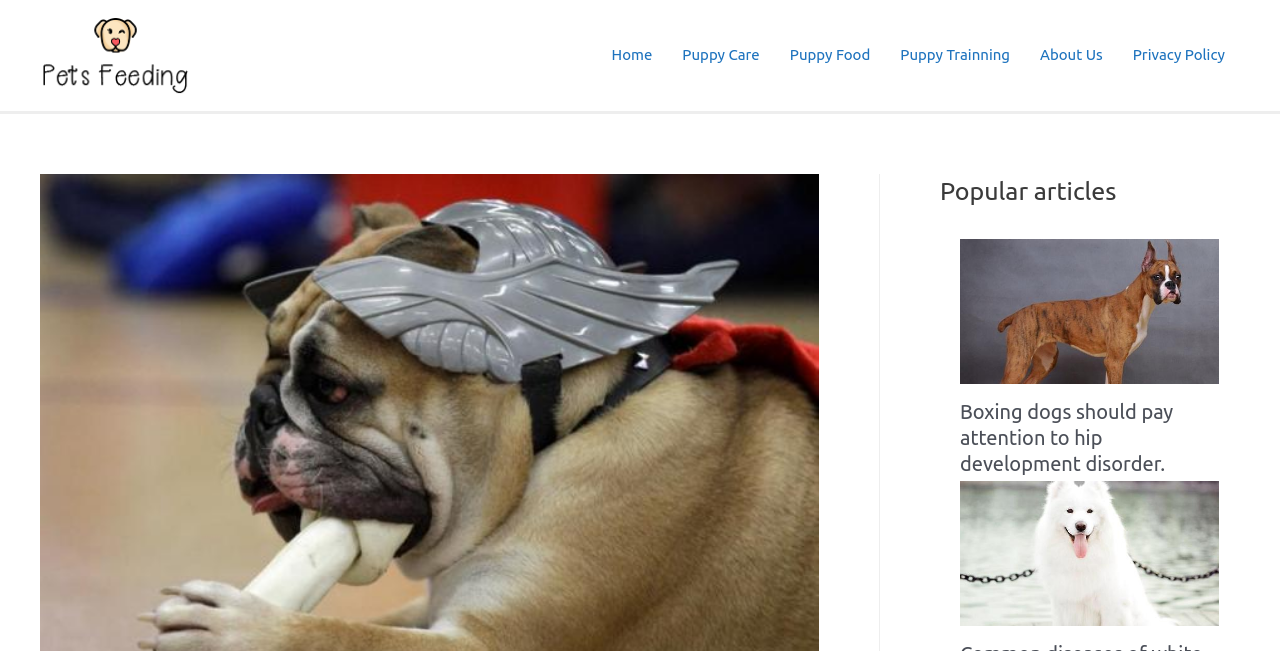Identify the bounding box coordinates for the element that needs to be clicked to fulfill this instruction: "Read the article about Boxing dogs should pay attention to hip development disorder". Provide the coordinates in the format of four float numbers between 0 and 1: [left, top, right, bottom].

[0.75, 0.463, 0.952, 0.489]